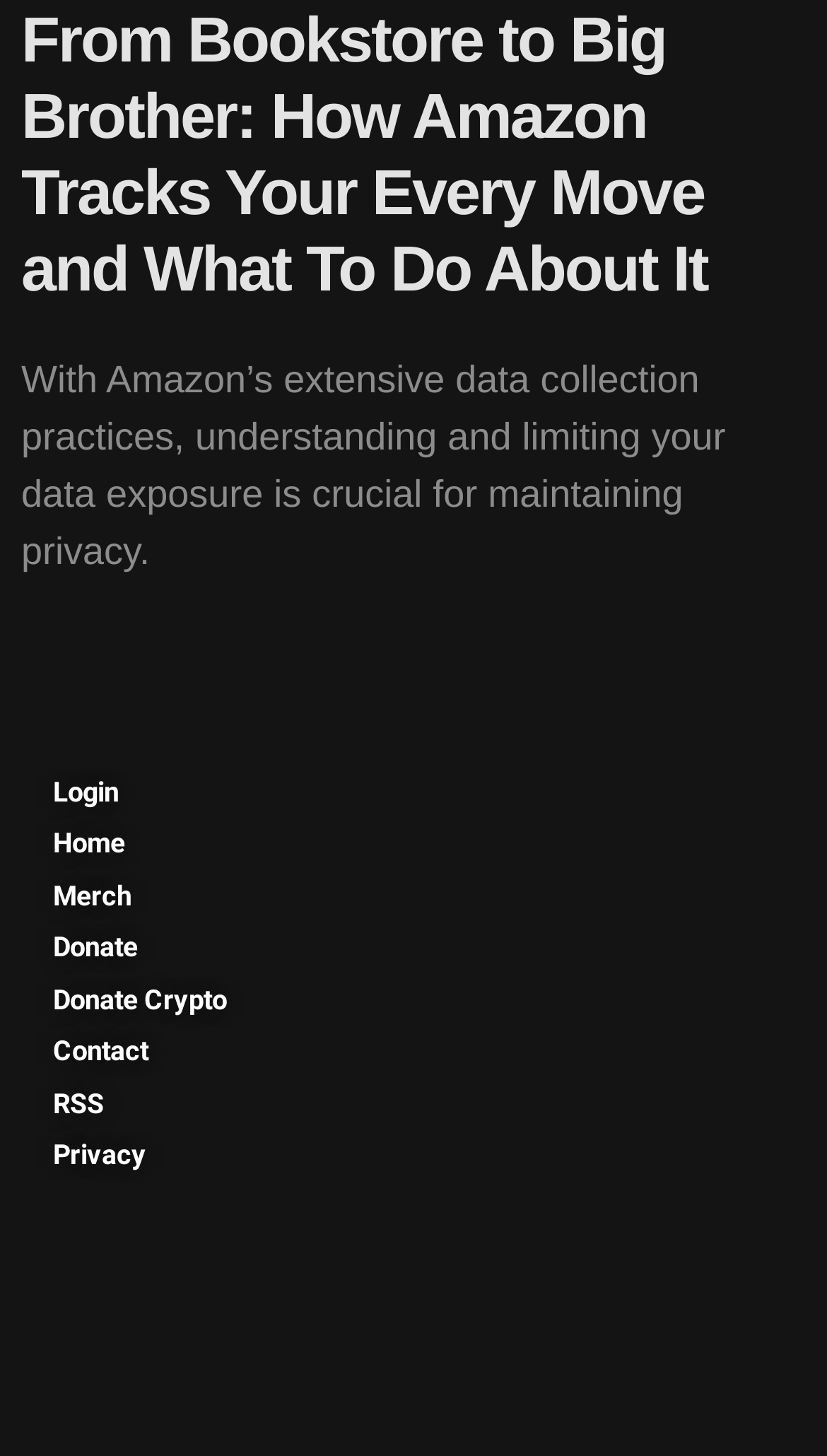Determine the bounding box coordinates of the clickable region to carry out the instruction: "check the privacy policy".

[0.064, 0.78, 0.317, 0.808]